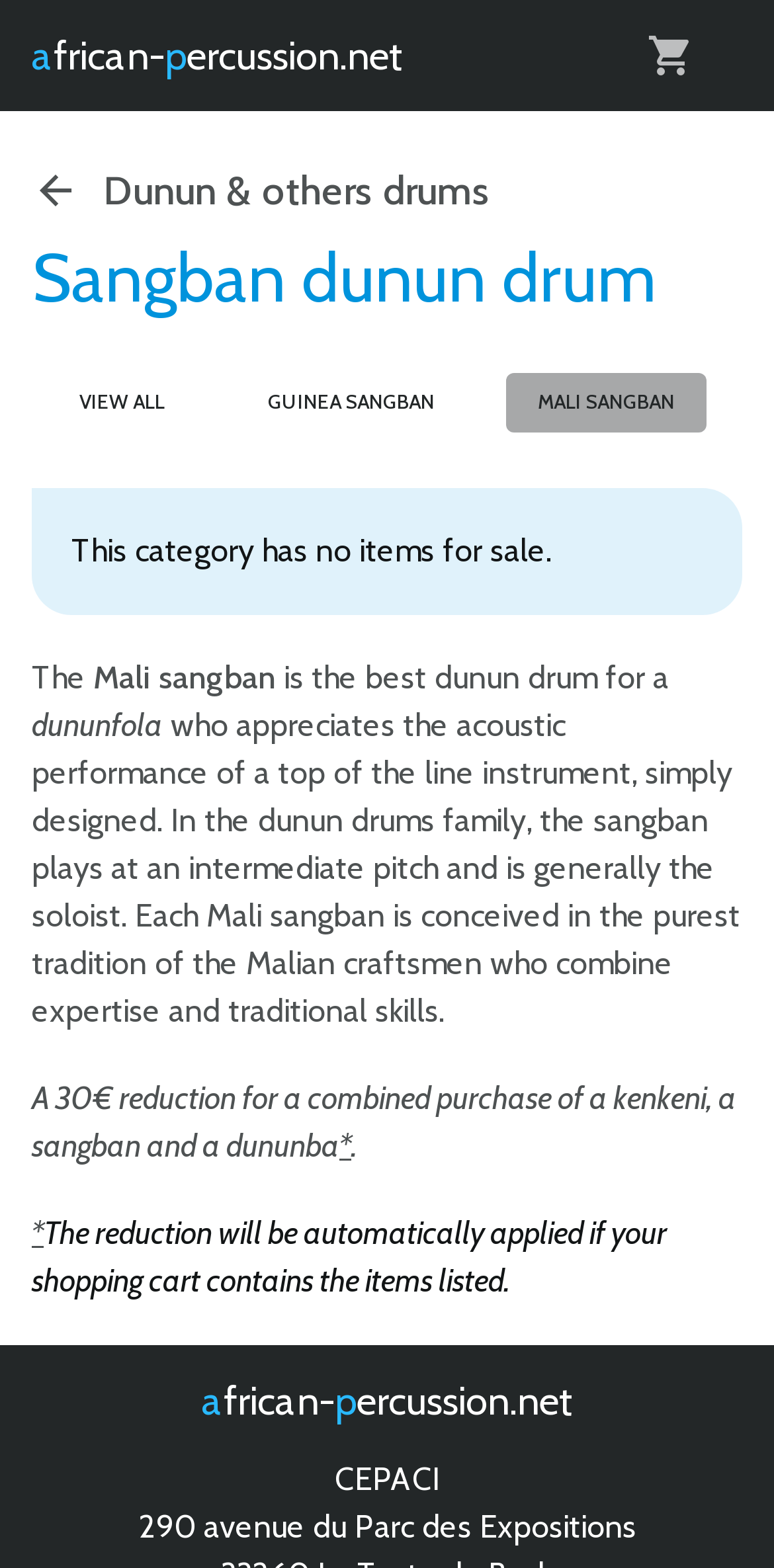Consider the image and give a detailed and elaborate answer to the question: 
What is the address of the organization mentioned on the webpage?

The webpage contains the text '290 avenue du Parc des Expositions' which appears to be the address of the organization CEPACI mentioned on the website.